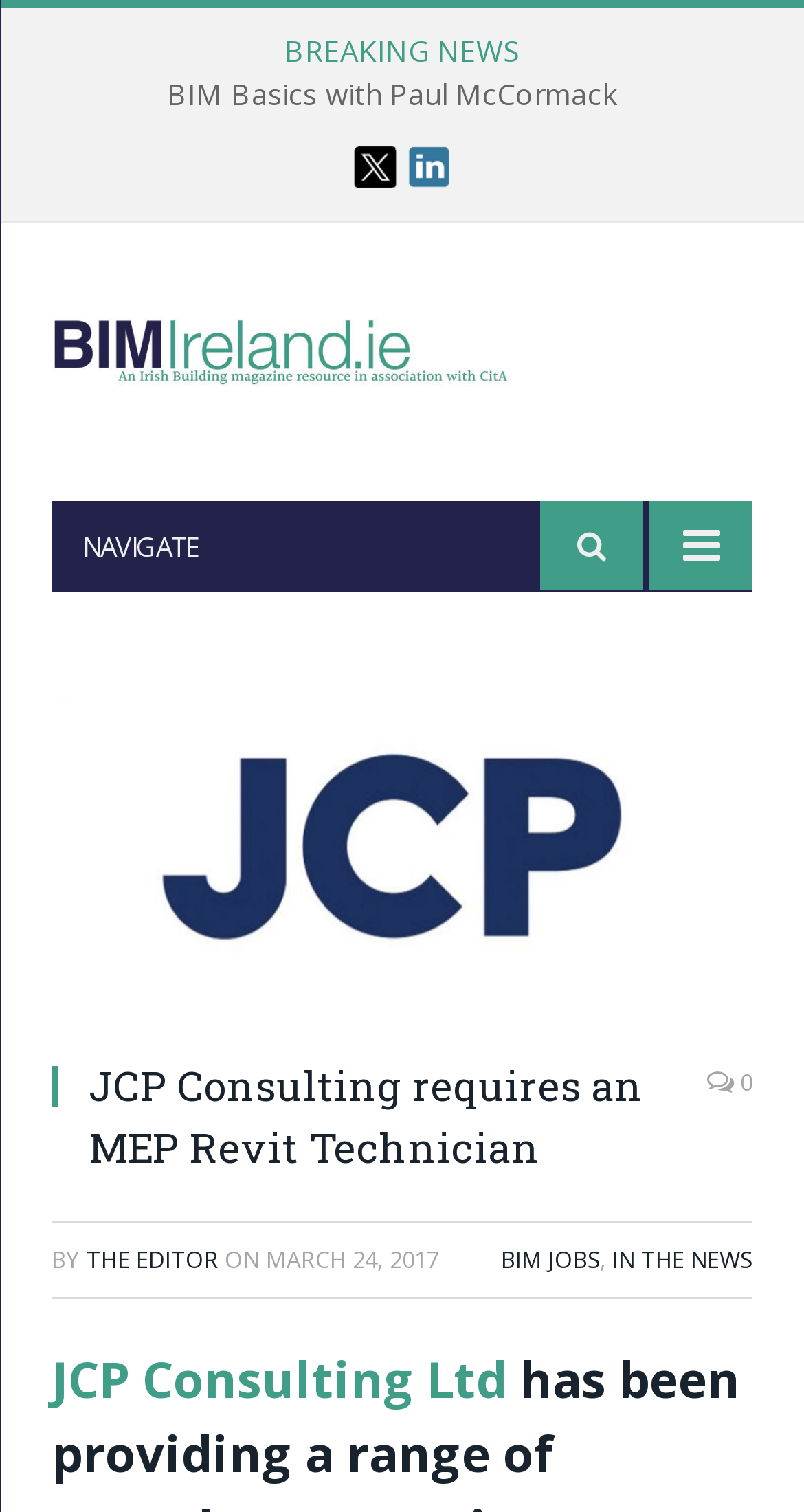Point out the bounding box coordinates of the section to click in order to follow this instruction: "Follow BIM Ireland on Twitter".

[0.438, 0.105, 0.495, 0.131]